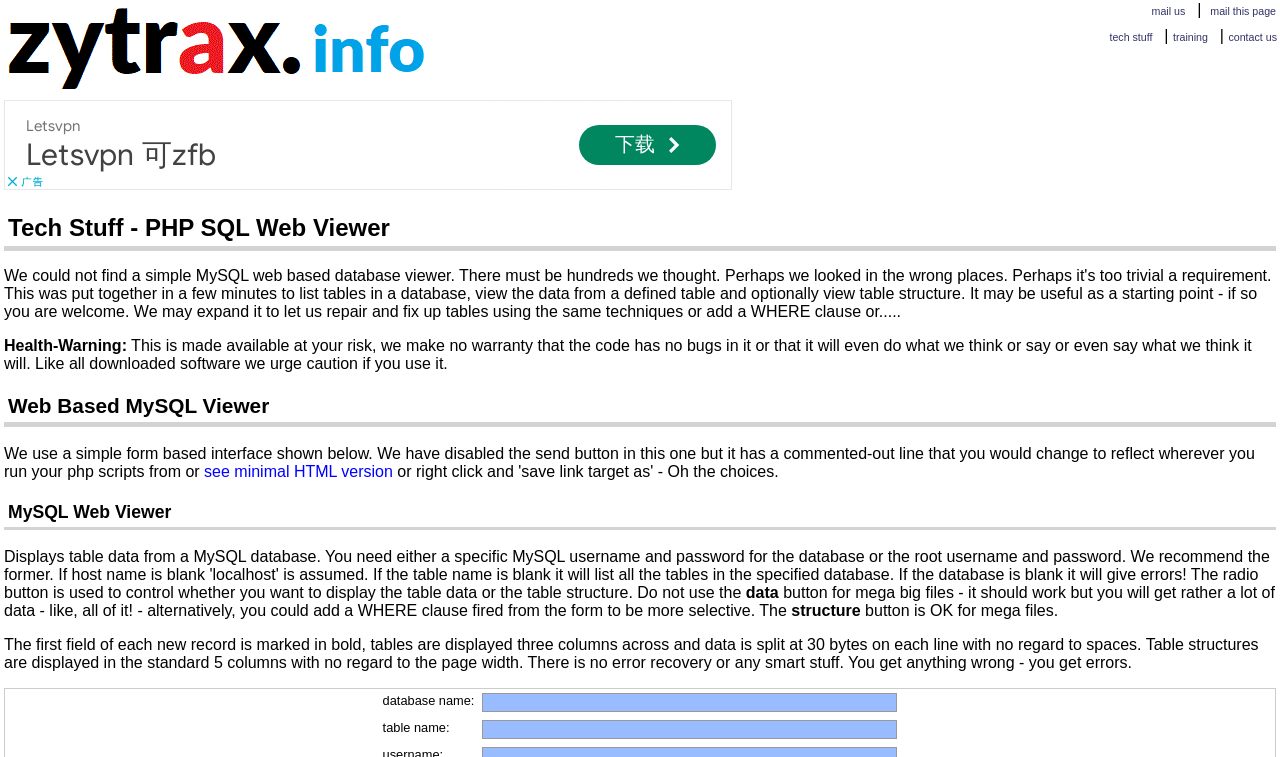Highlight the bounding box coordinates of the element you need to click to perform the following instruction: "click mail us."

[0.9, 0.007, 0.928, 0.022]